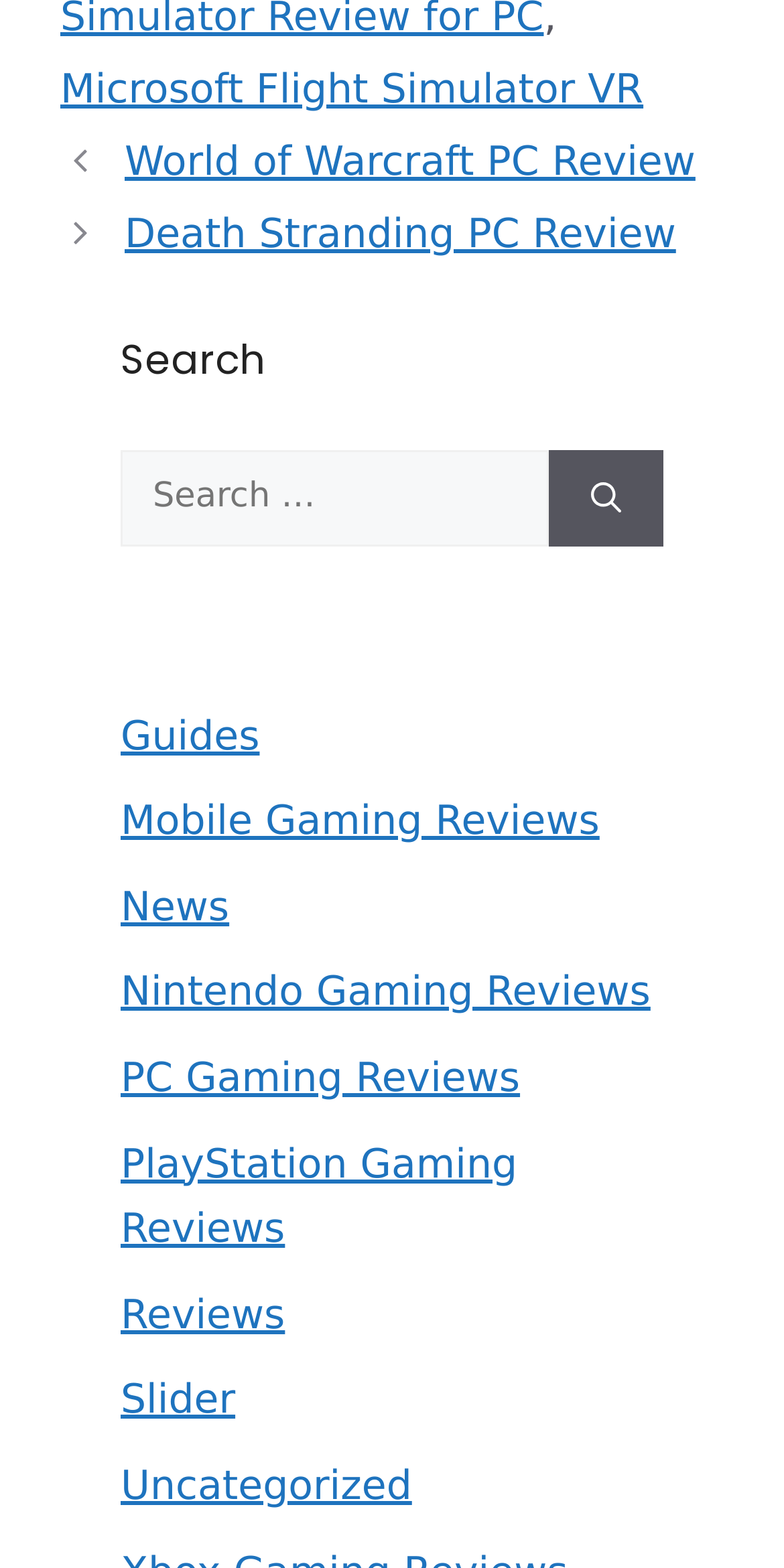Identify the bounding box coordinates for the region of the element that should be clicked to carry out the instruction: "Search for a game". The bounding box coordinates should be four float numbers between 0 and 1, i.e., [left, top, right, bottom].

[0.154, 0.287, 0.7, 0.348]